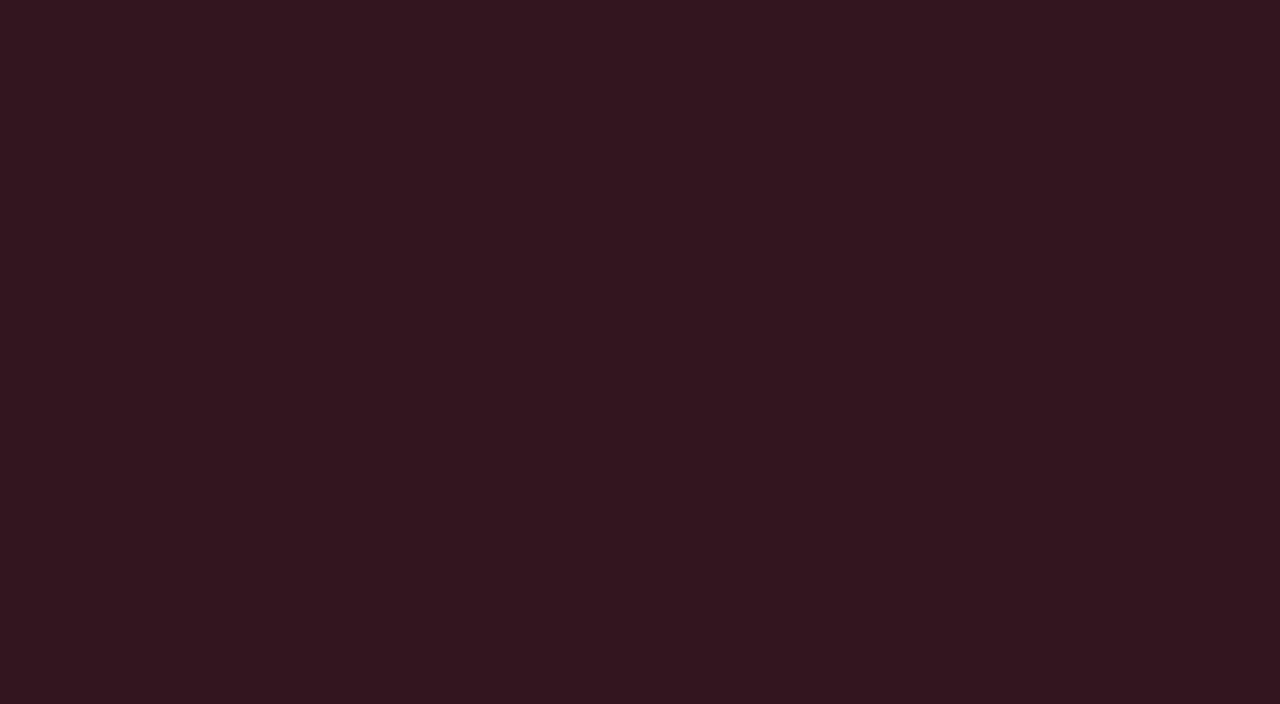Using the details from the image, please elaborate on the following question: What is the title of the second article on the page?

I determined the title of the second article by looking at the link element with the text 'Carpet Design Awards (CDA) 2012: The Ruggist Review' which is a child of the Root Element.